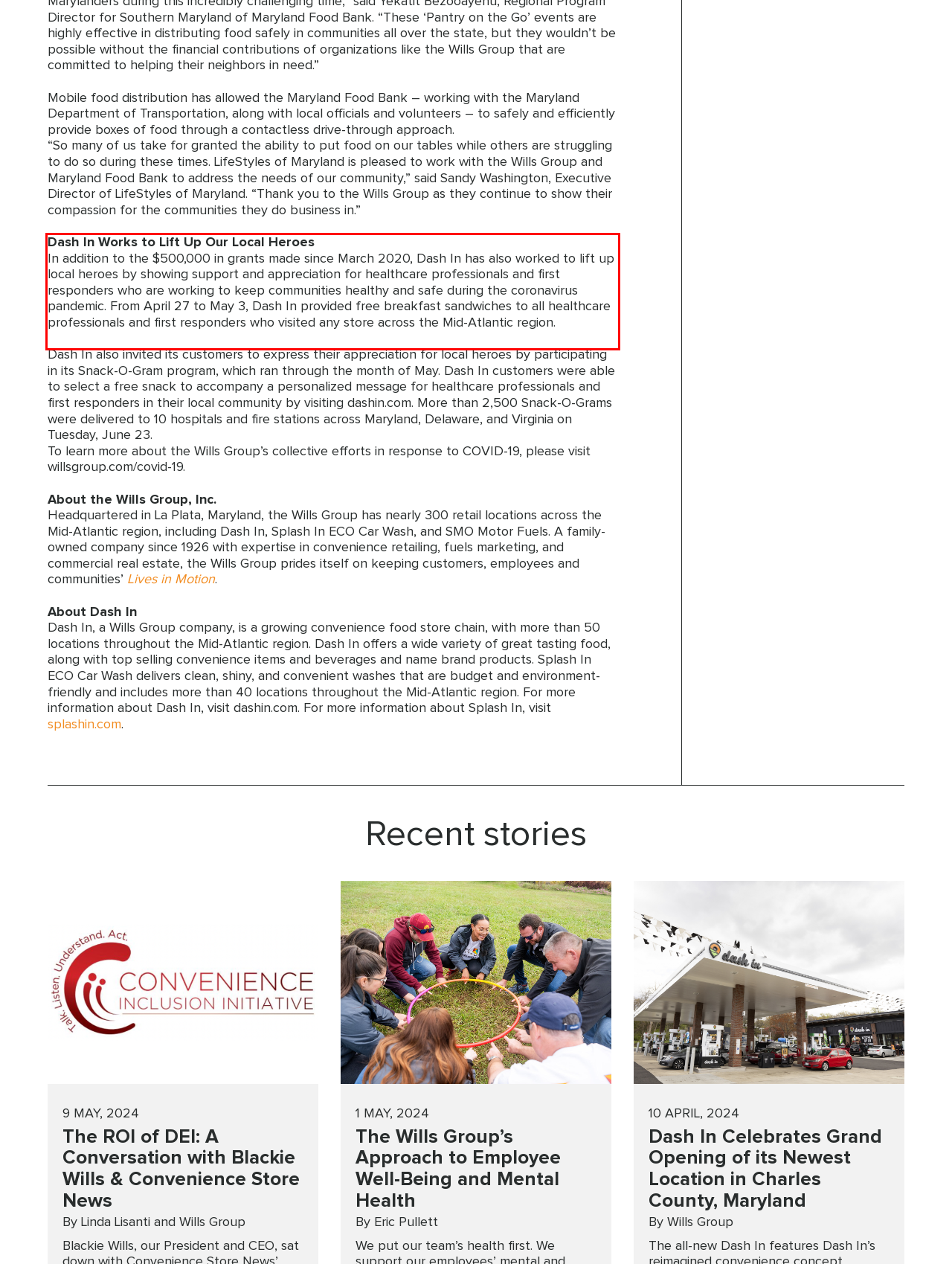Extract and provide the text found inside the red rectangle in the screenshot of the webpage.

Dash In Works to Lift Up Our Local Heroes In addition to the $500,000 in grants made since March 2020, Dash In has also worked to lift up local heroes by showing support and appreciation for healthcare professionals and first responders who are working to keep communities healthy and safe during the coronavirus pandemic. From April 27 to May 3, Dash In provided free breakfast sandwiches to all healthcare professionals and first responders who visited any store across the Mid-Atlantic region.